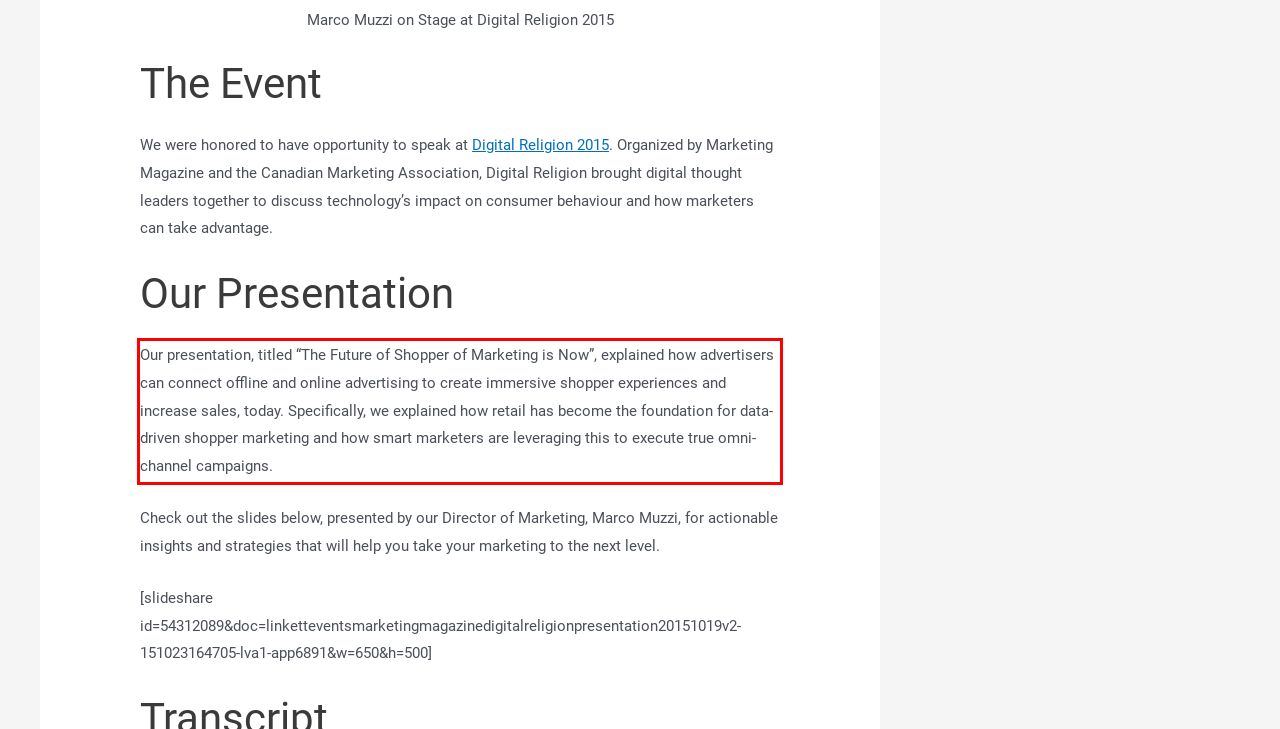Within the screenshot of a webpage, identify the red bounding box and perform OCR to capture the text content it contains.

Our presentation, titled “The Future of Shopper of Marketing is Now”, explained how advertisers can connect offline and online advertising to create immersive shopper experiences and increase sales, today. Specifically, we explained how retail has become the foundation for data-driven shopper marketing and how smart marketers are leveraging this to execute true omni-channel campaigns.